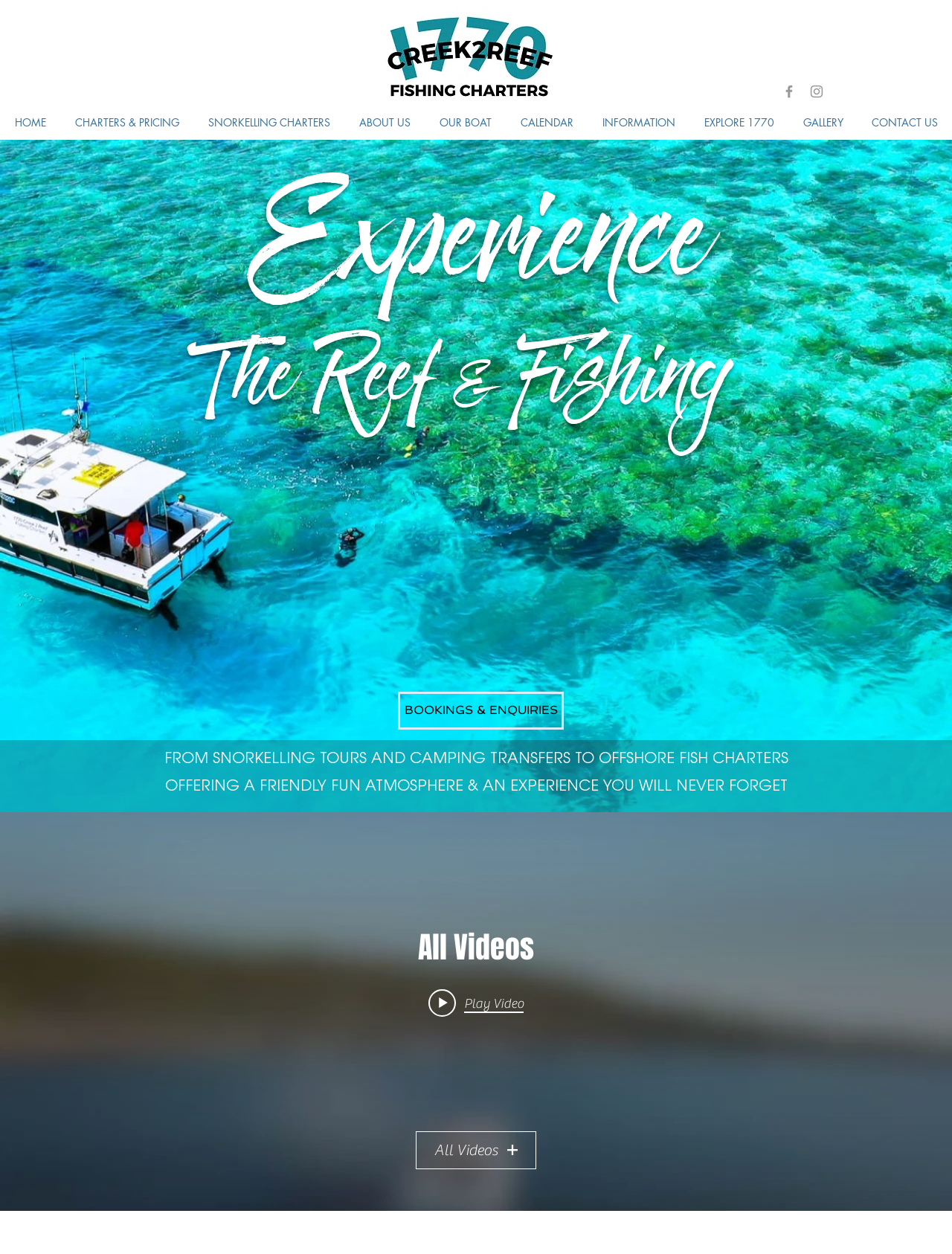Locate the bounding box coordinates of the item that should be clicked to fulfill the instruction: "View the GALLERY".

[0.828, 0.087, 0.901, 0.109]